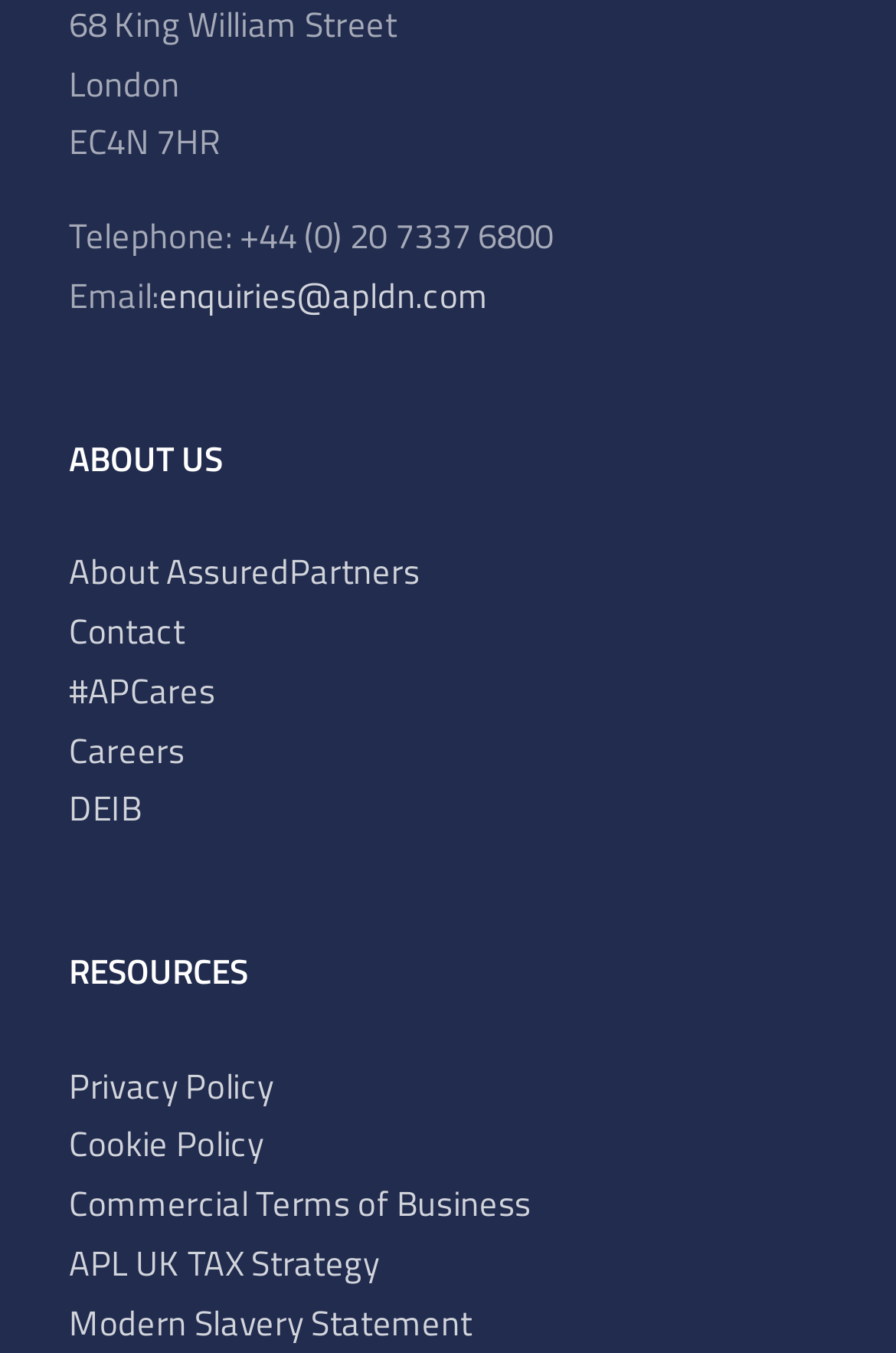Please identify the bounding box coordinates of the element that needs to be clicked to execute the following command: "Contact us". Provide the bounding box using four float numbers between 0 and 1, formatted as [left, top, right, bottom].

[0.077, 0.447, 0.207, 0.486]